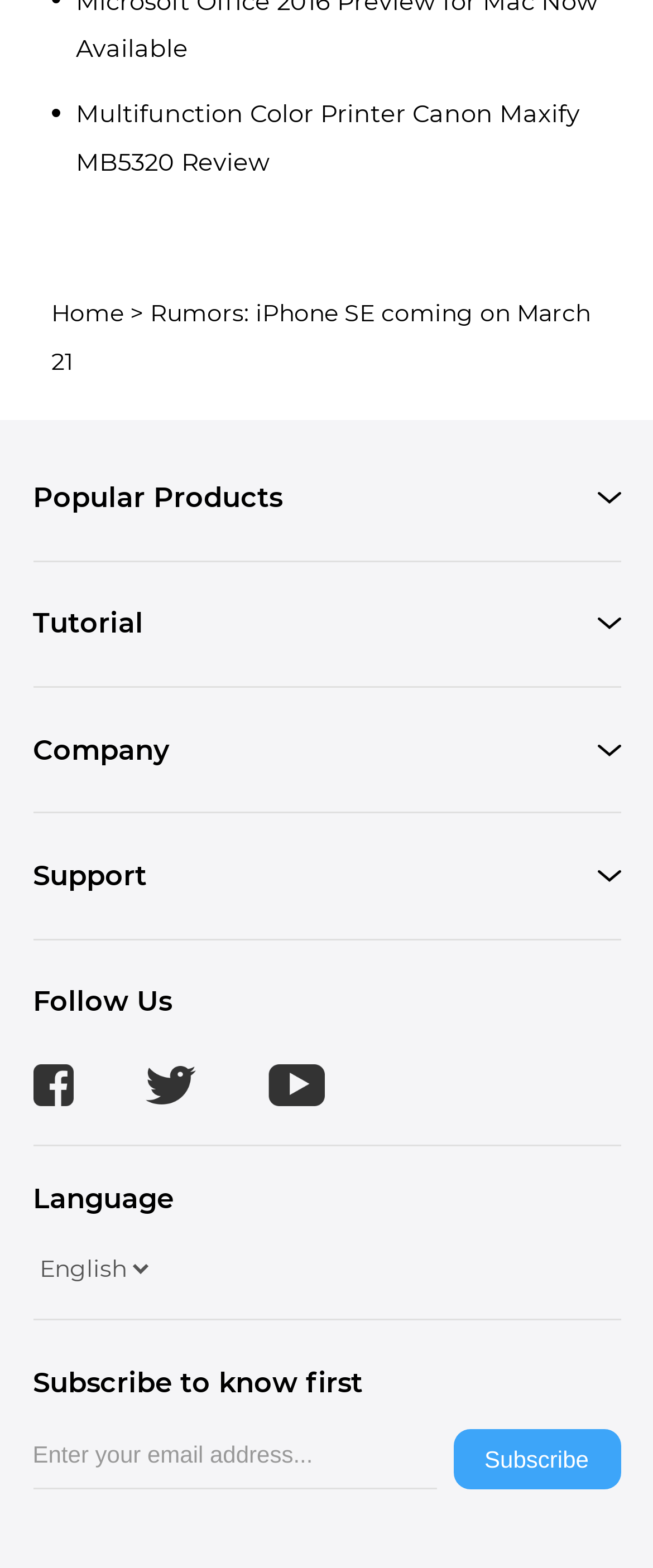Determine the coordinates of the bounding box for the clickable area needed to execute this instruction: "Click on the 'About Cisdem' link".

[0.05, 0.496, 0.924, 0.531]